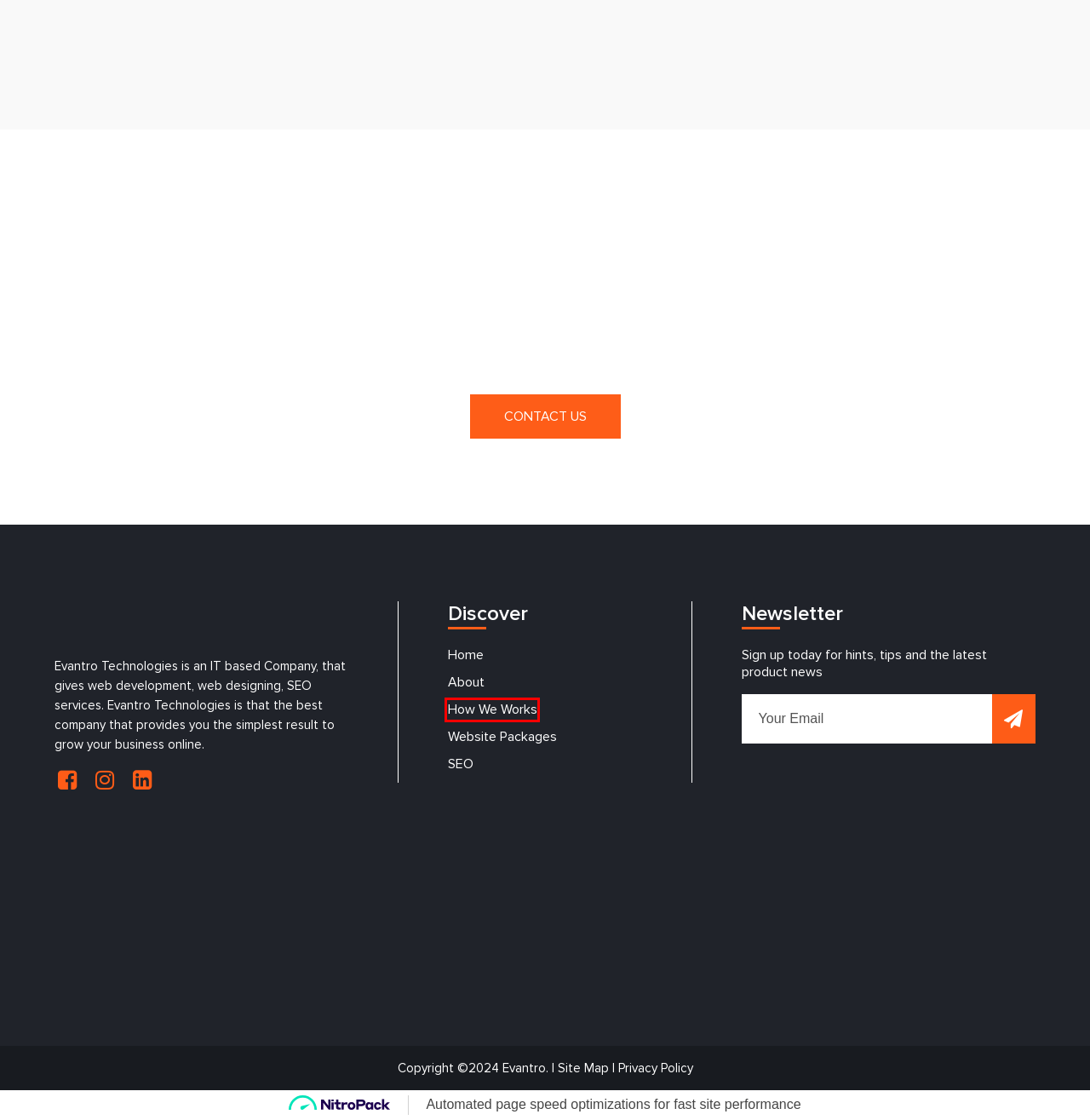Observe the provided screenshot of a webpage that has a red rectangle bounding box. Determine the webpage description that best matches the new webpage after clicking the element inside the red bounding box. Here are the candidates:
A. Content Writing - Evantro Internet Marketing Agency
B. Social Media Marketing - Evantro Internet Marketing Agency
C. WEBSITE PACKAGES - Evantro Internet Marketing Agency
D. Evantro Reviews | Read Customer Service Reviews of evantro.com
E. Privacy Policy - Evantro Internet Marketing Agency
F. ABOUT US - Evantro Internet Marketing Agency
G. HOW WE WORK - Evantro Internet Marketing Agency
H. GET A QUOTE - Evantro Internet Marketing Agency

G